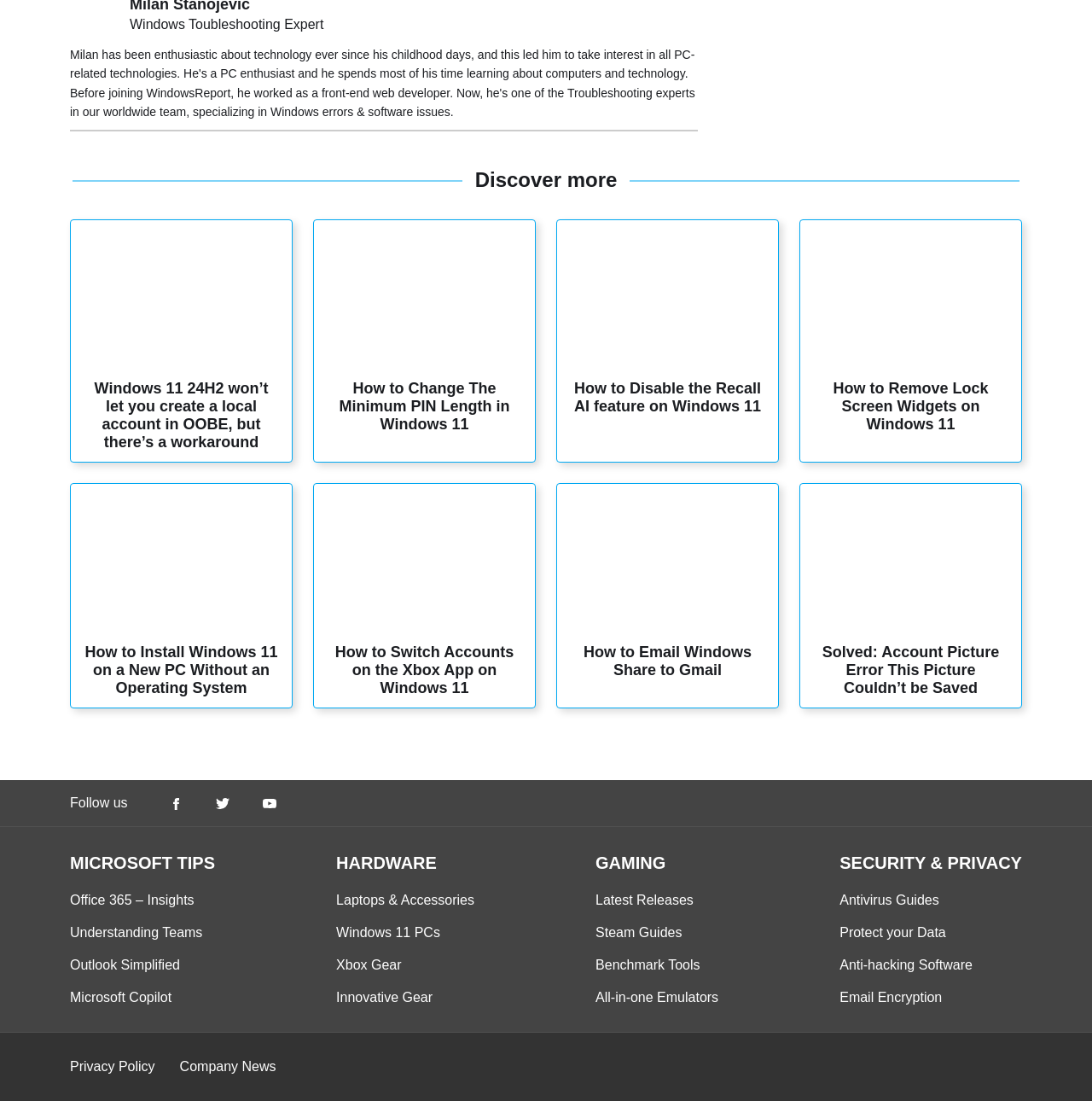Given the description: "Email Encryption", determine the bounding box coordinates of the UI element. The coordinates should be formatted as four float numbers between 0 and 1, [left, top, right, bottom].

[0.769, 0.899, 0.863, 0.912]